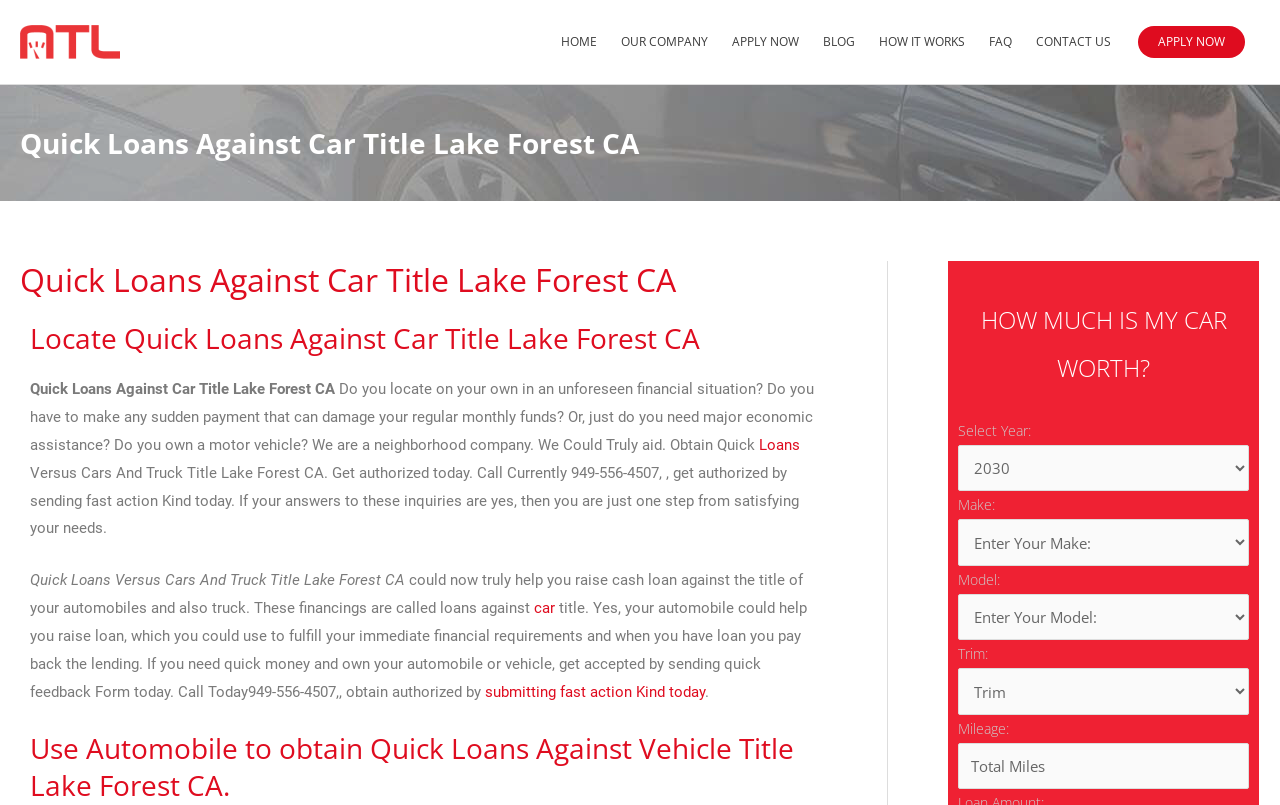What is the contact number provided on the webpage?
Give a thorough and detailed response to the question.

The contact number is mentioned in the meta description and also appears on the webpage as a link 'Call Now - Free Quote'.